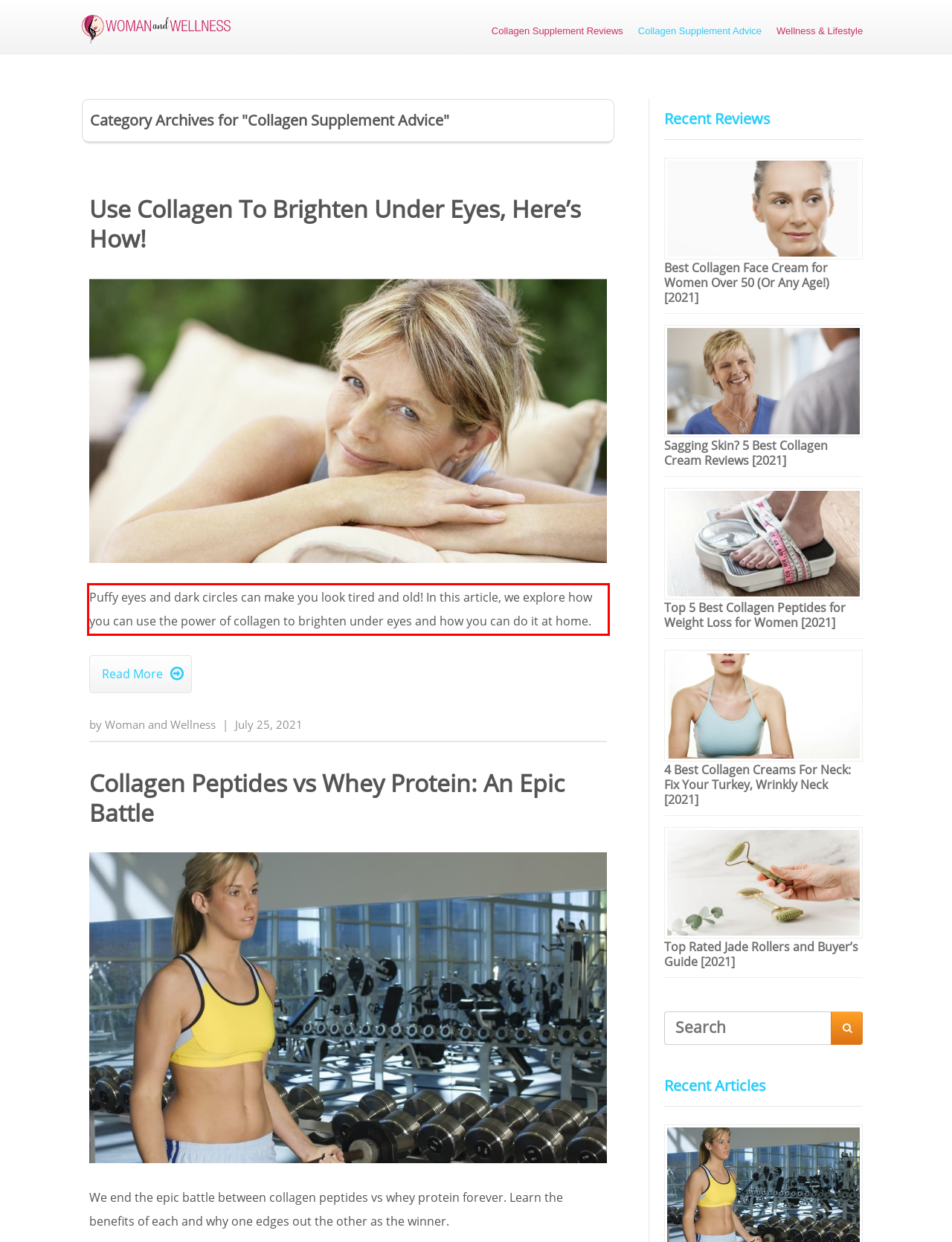Extract and provide the text found inside the red rectangle in the screenshot of the webpage.

Puffy eyes and dark circles can make you look tired and old! In this article, we explore how you can use the power of collagen to brighten under eyes and how you can do it at home.